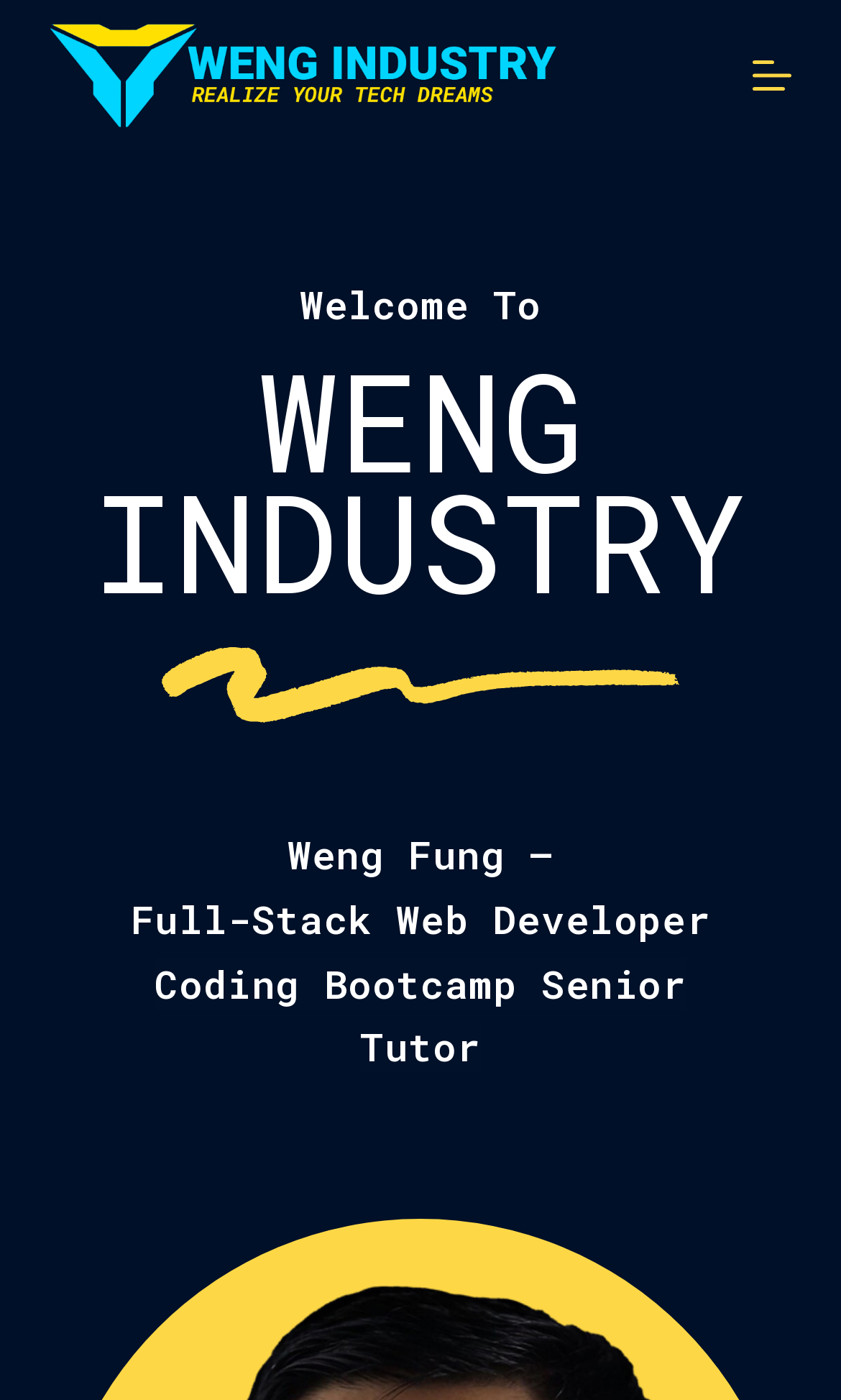Respond to the question below with a single word or phrase: Is the off canvas menu expanded?

No